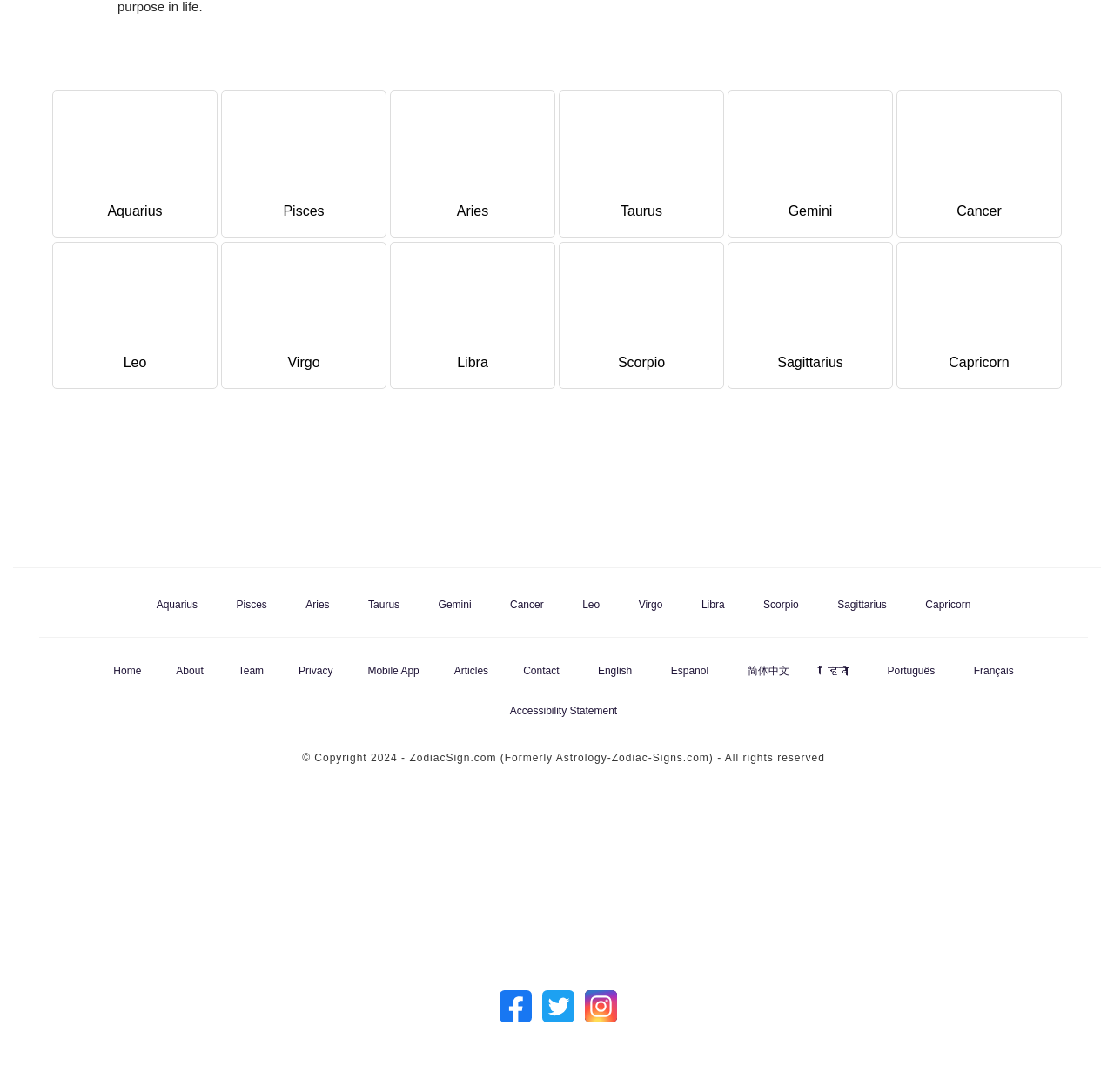What is the purpose of the links at the top of the page?
Answer the question with a single word or phrase, referring to the image.

Navigation